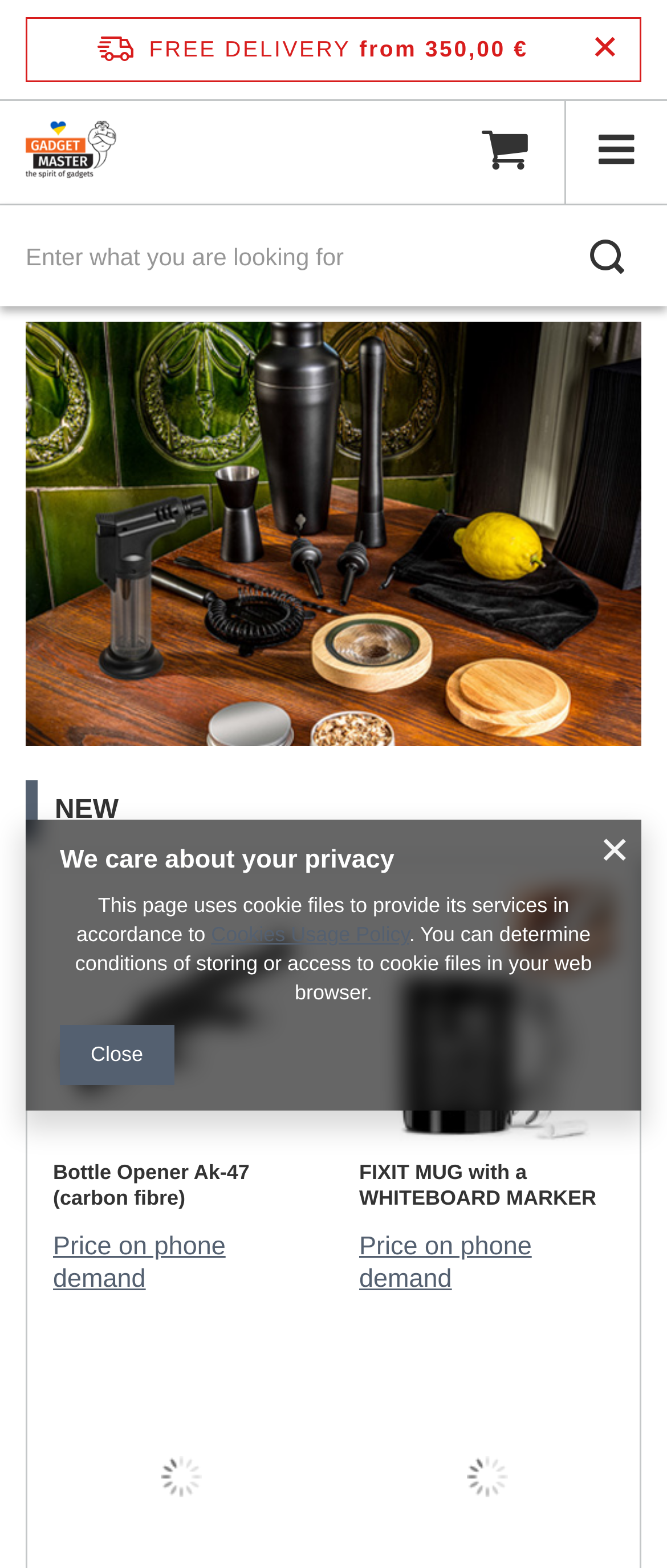Determine the bounding box coordinates in the format (top-left x, top-left y, bottom-right x, bottom-right y). Ensure all values are floating point numbers between 0 and 1. Identify the bounding box of the UI element described by: 0,00 €

[0.679, 0.063, 0.833, 0.129]